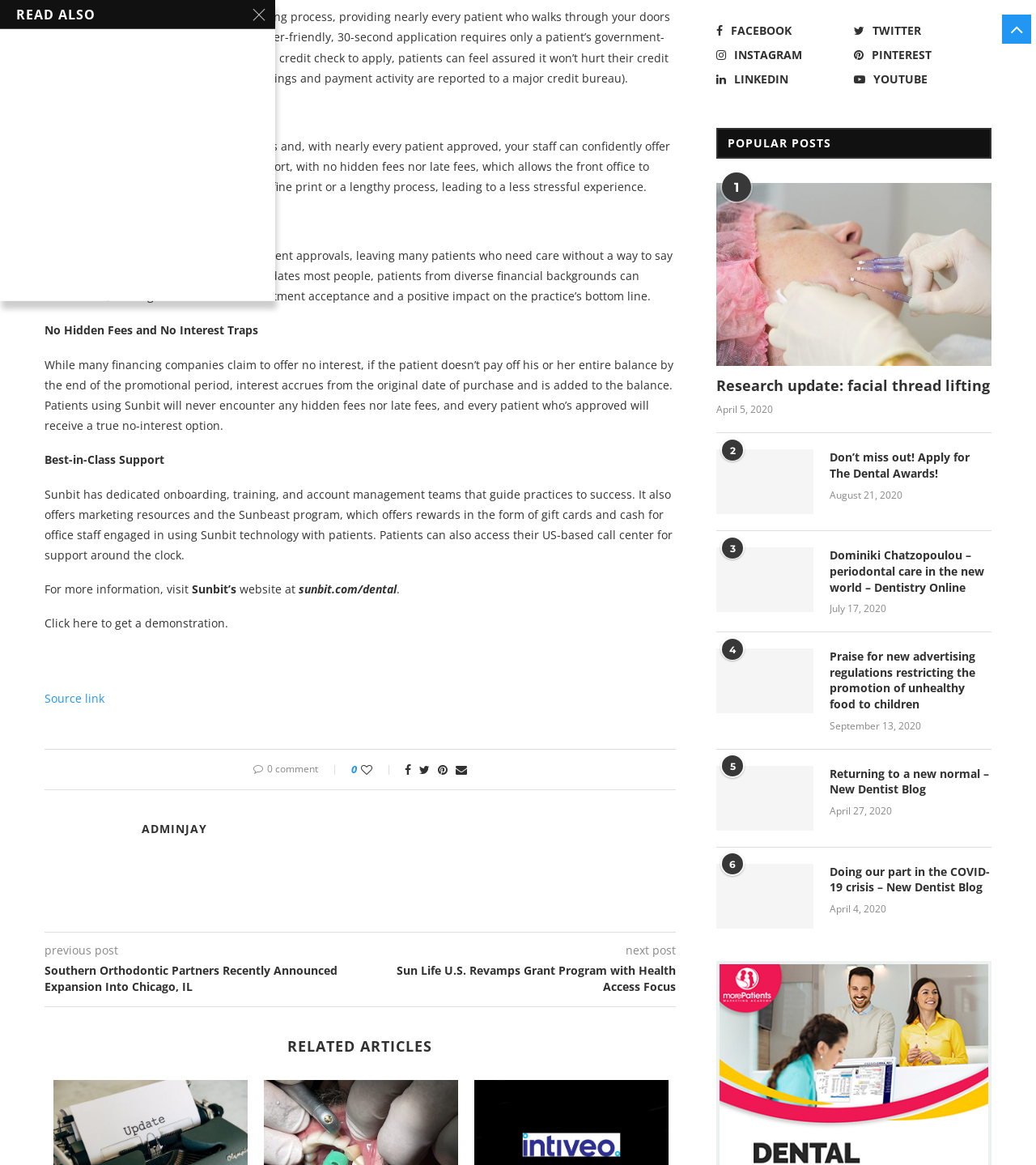Identify the coordinates of the bounding box for the element that must be clicked to accomplish the instruction: "Like the post".

[0.348, 0.654, 0.38, 0.667]